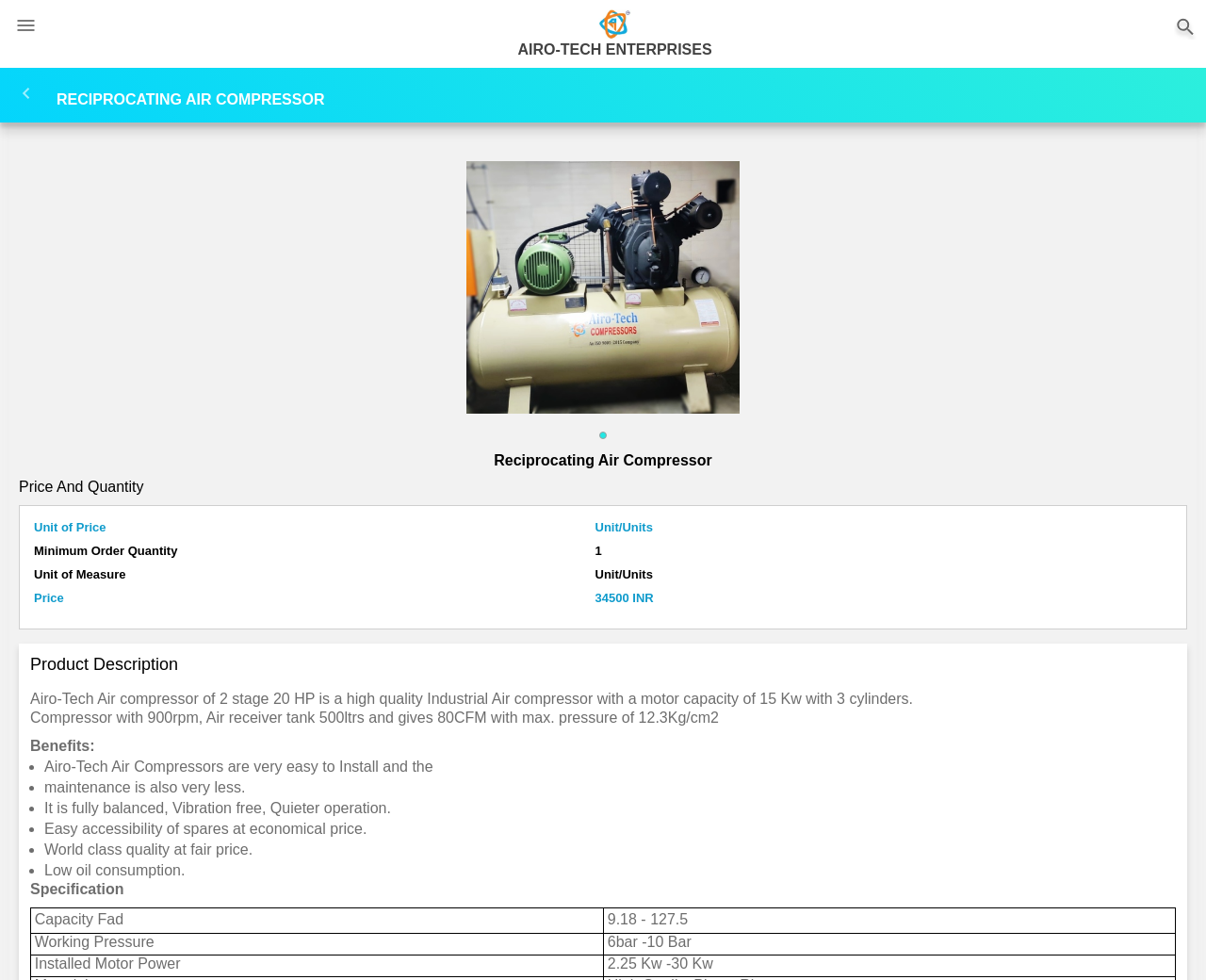Describe the webpage in detail, including text, images, and layout.

The webpage is about AIRO-TECH ENTERPRISES, a manufacturer and supplier of reciprocating air compressors. At the top left corner, there is a small image of a home icon, and next to it, a link to the company's name. On the top right corner, there is another home icon image. 

Below the top section, there is a heading that reads "RECIPROCATING AIR COMPRESSOR" in a prominent font. Underneath the heading, there is a large image of a reciprocating air compressor.

The main content of the webpage is divided into sections. The first section is about the product's price and quantity, with labels and values for unit of price, minimum order quantity, unit of measure, and price. The price is listed as 34500 INR.

The next section is the product description, which provides detailed information about the air compressor, including its features, benefits, and specifications. The benefits are listed in bullet points, including easy installation, low maintenance, balanced and quiet operation, easy accessibility of spares, and world-class quality at a fair price.

The specifications section is presented in a table format, with rows and columns listing various parameters such as capacity, working pressure, and installed motor power, along with their corresponding values.

Overall, the webpage provides detailed information about the reciprocating air compressor product offered by AIRO-TECH ENTERPRISES, including its features, benefits, and specifications.